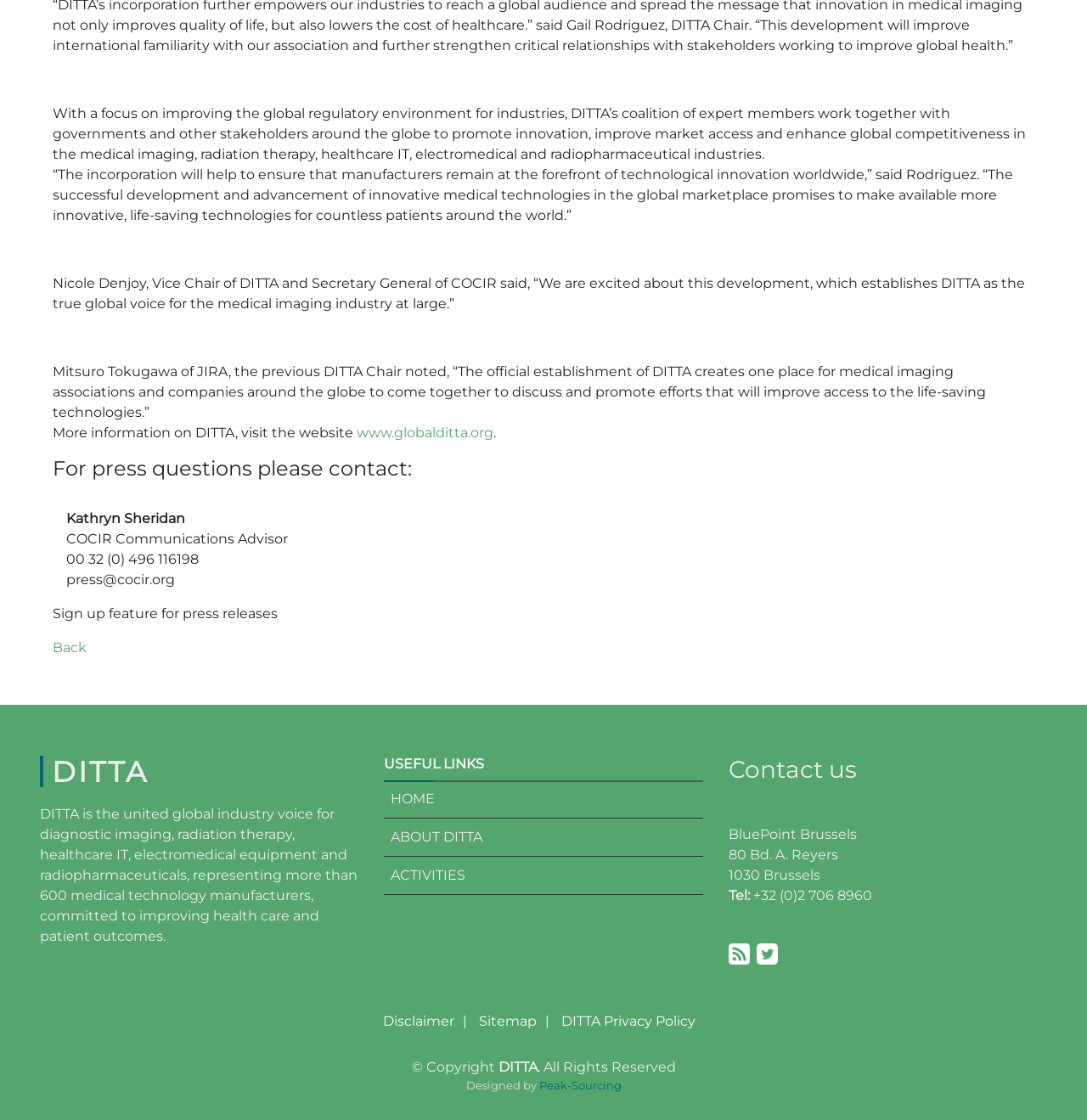Extract the bounding box coordinates for the HTML element that matches this description: "Log in". The coordinates should be four float numbers between 0 and 1, i.e., [left, top, right, bottom].

None